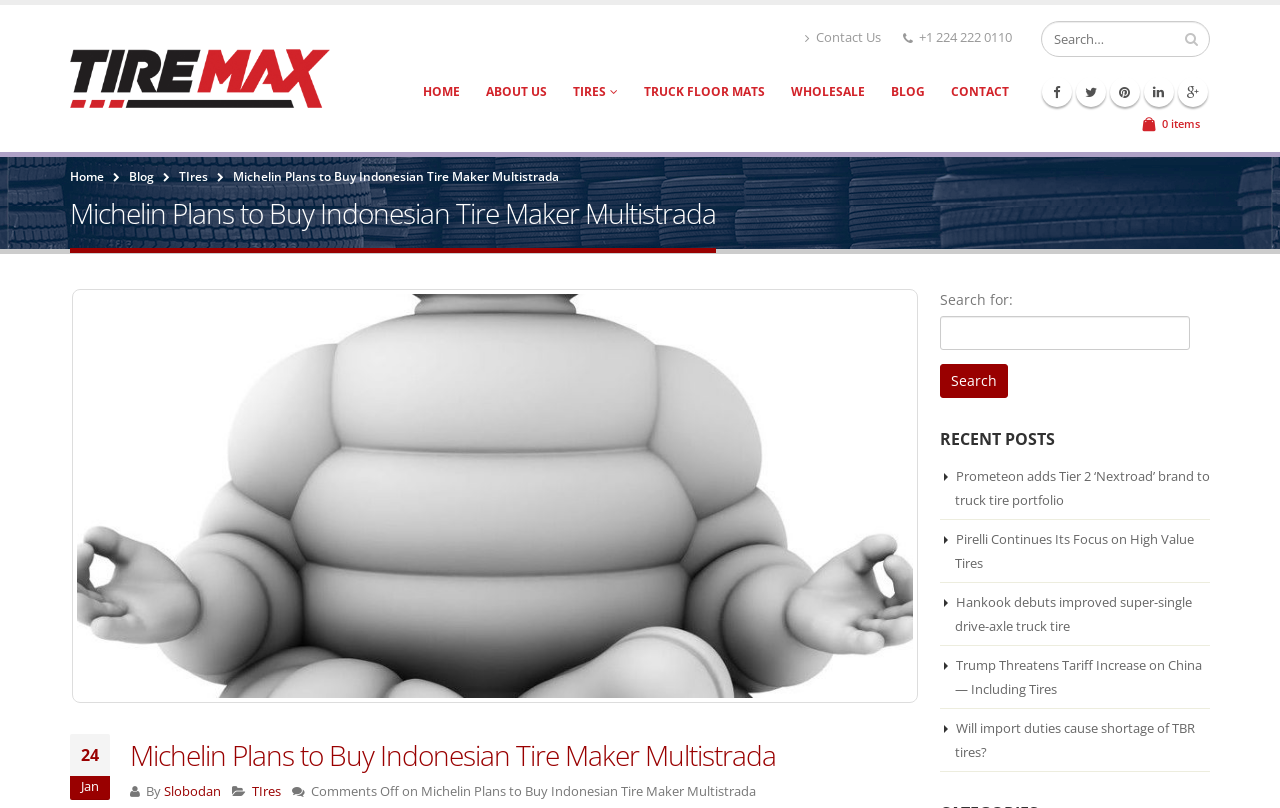Identify the bounding box coordinates of the clickable region to carry out the given instruction: "Contact us".

[0.621, 0.025, 0.696, 0.069]